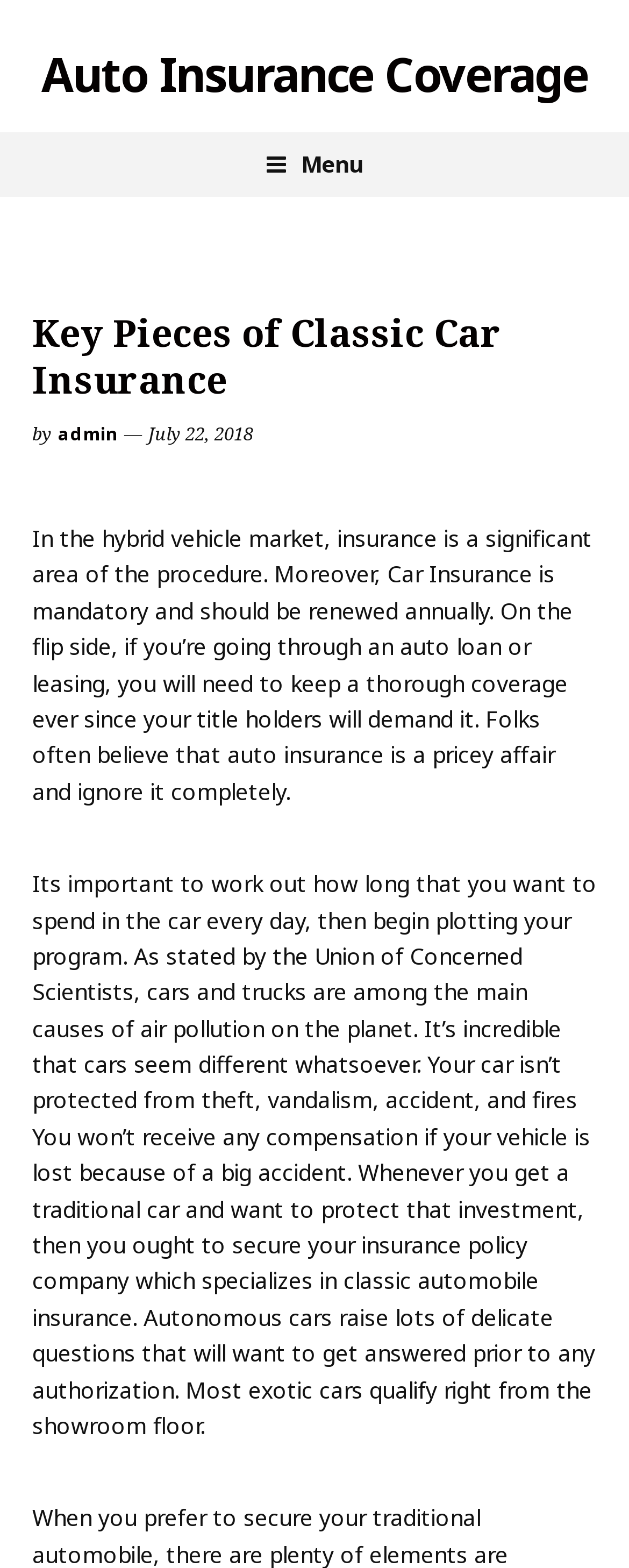Who is the author of this article?
Based on the image, respond with a single word or phrase.

admin